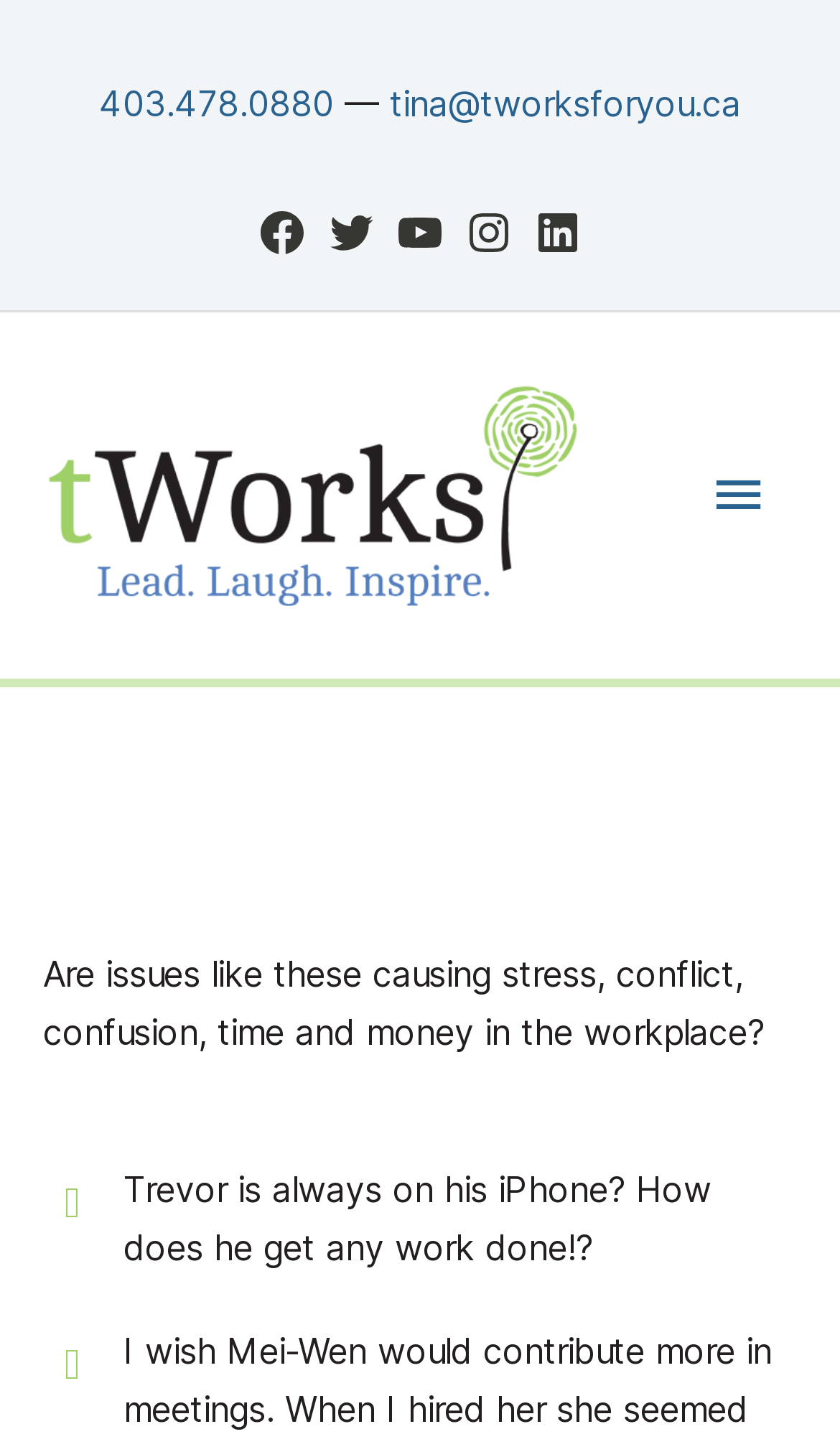Identify the bounding box for the described UI element. Provide the coordinates in (top-left x, top-left y, bottom-right x, bottom-right y) format with values ranging from 0 to 1: Twitter

[0.387, 0.142, 0.449, 0.178]